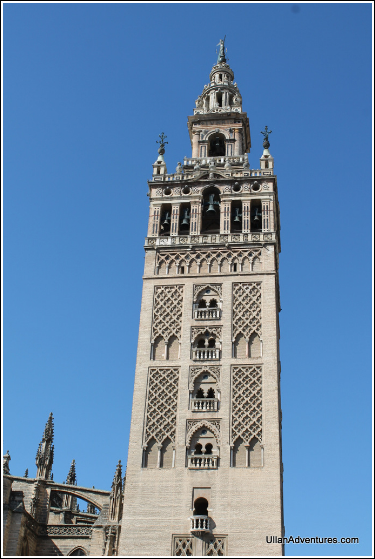Please examine the image and answer the question with a detailed explanation:
What architectural styles are blended in La Giralda?

The caption describes La Giralda as an architectural marvel known for its distinct blend of Moorish and Renaissance styles, which can be inferred from the intricate brickwork, ornate details, and arched windows.